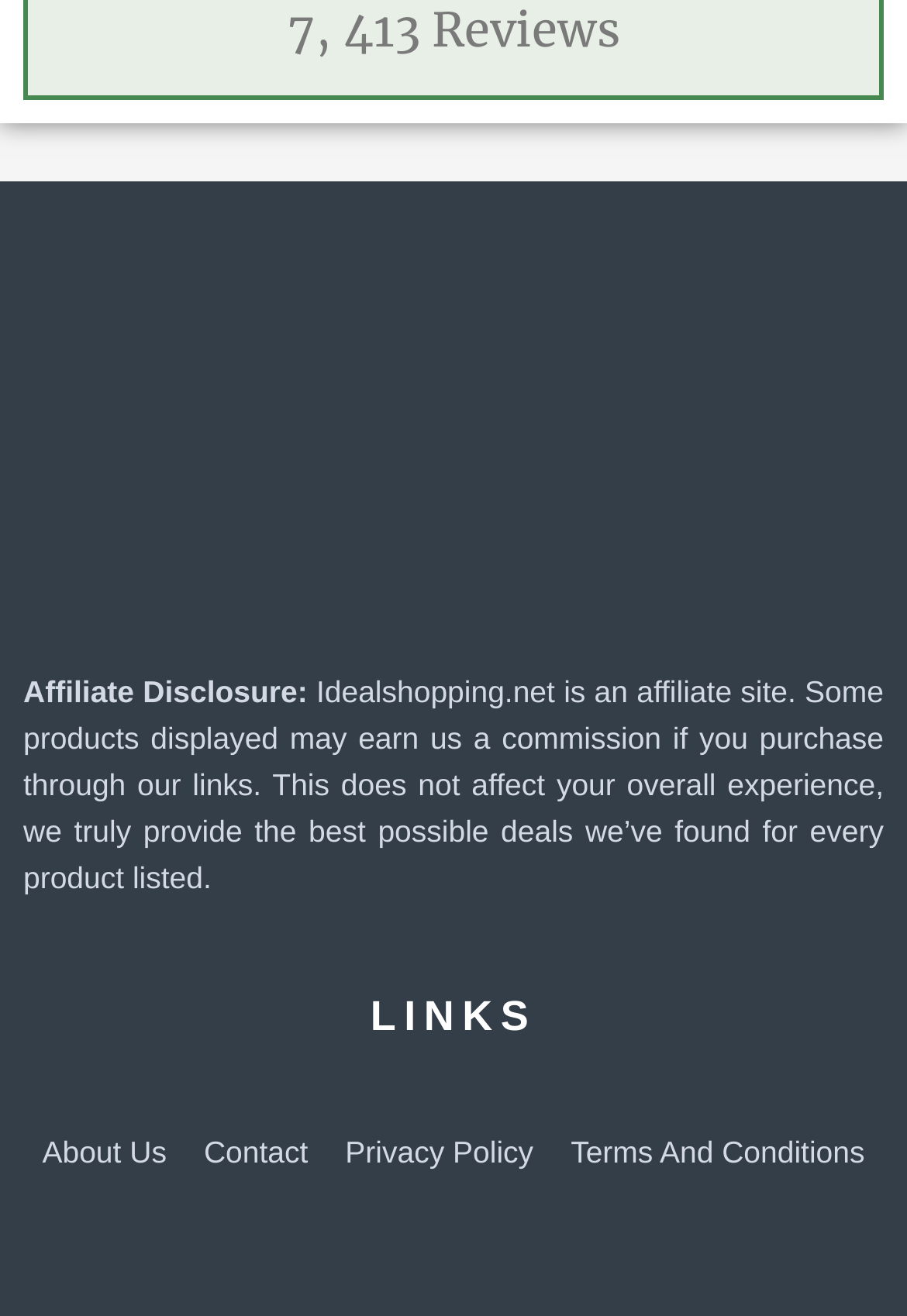What are the links at the bottom of the page?
Using the image, answer in one word or phrase.

About Us, Contact, etc.